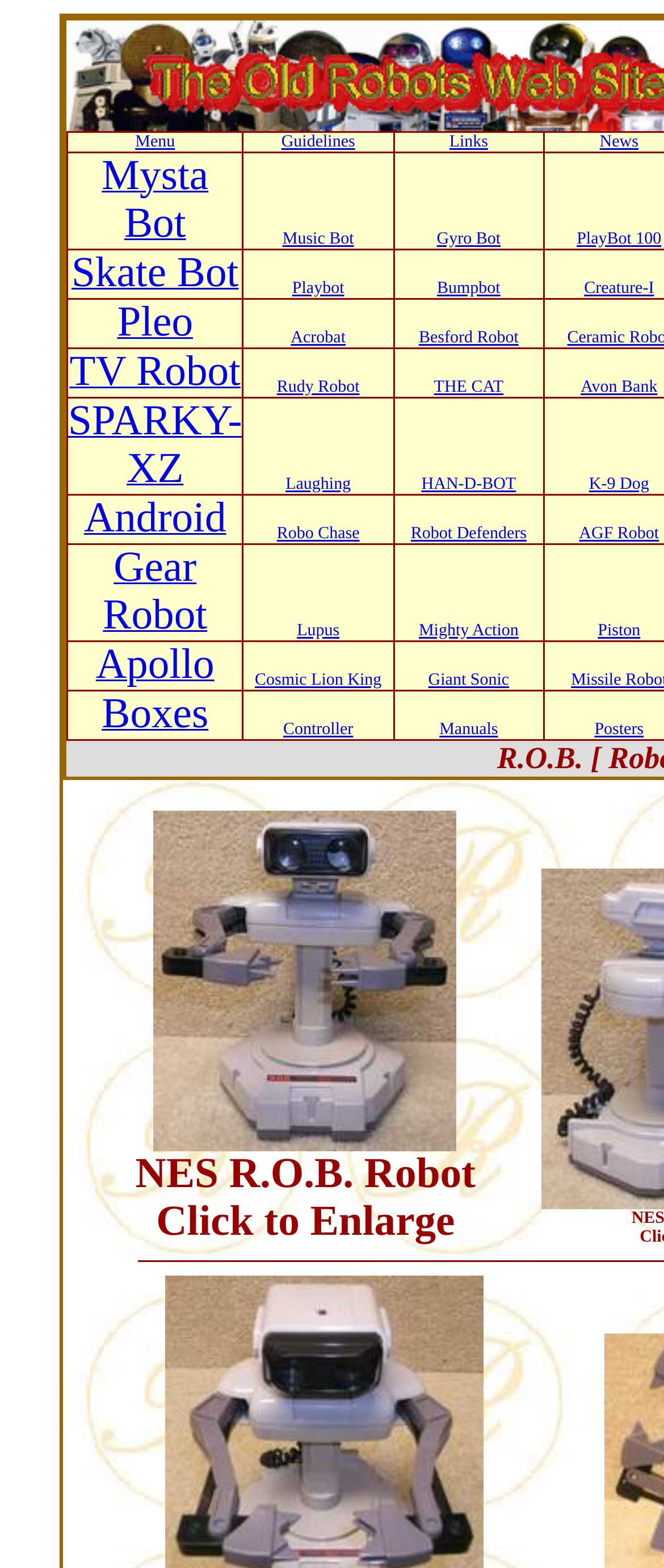Reply to the question below using a single word or brief phrase:
What is the name of the robot released in Japan as the Family Computer Robot?

R.O.B.